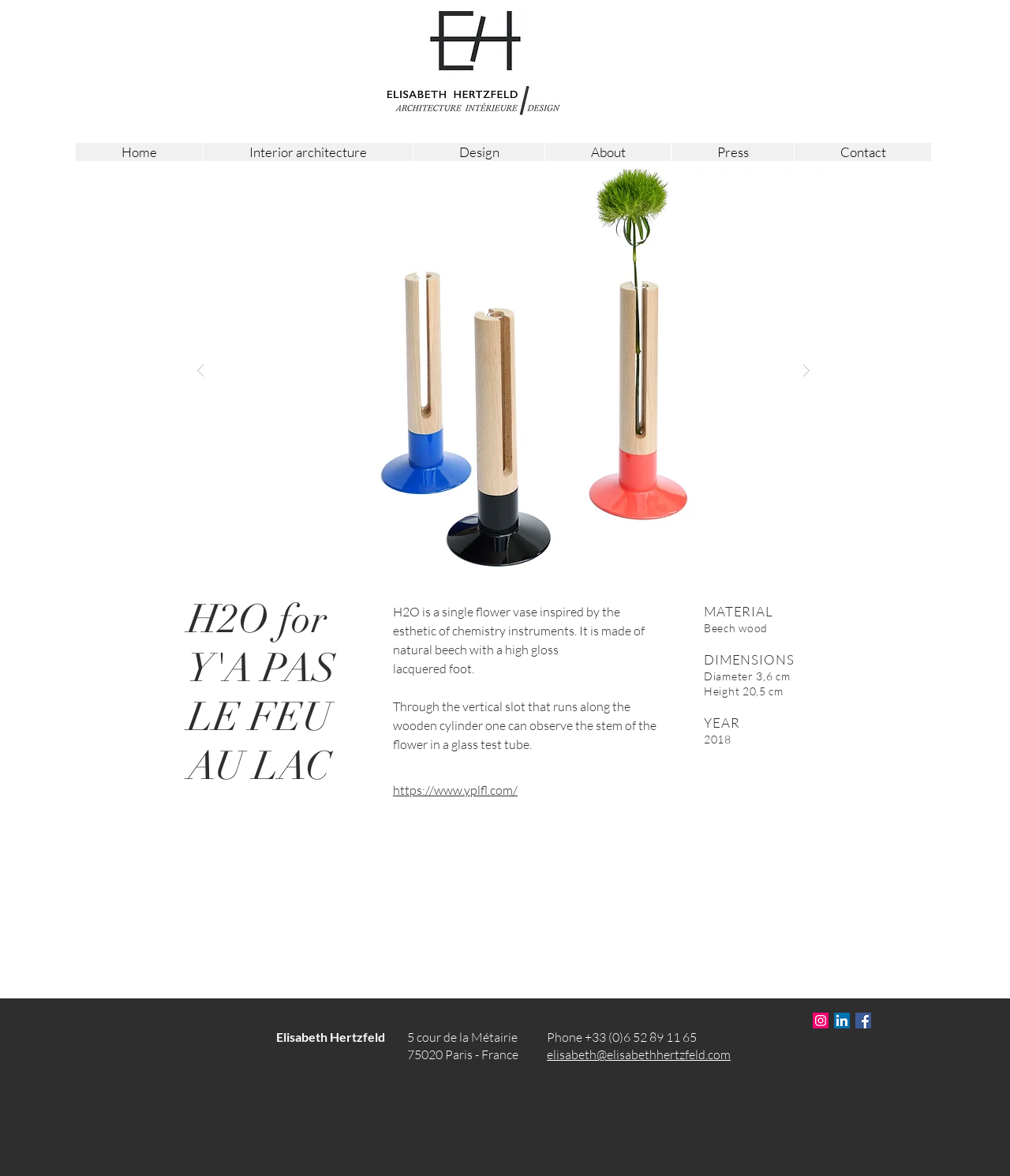What is the material of the vase?
Answer with a single word or phrase by referring to the visual content.

Beech wood